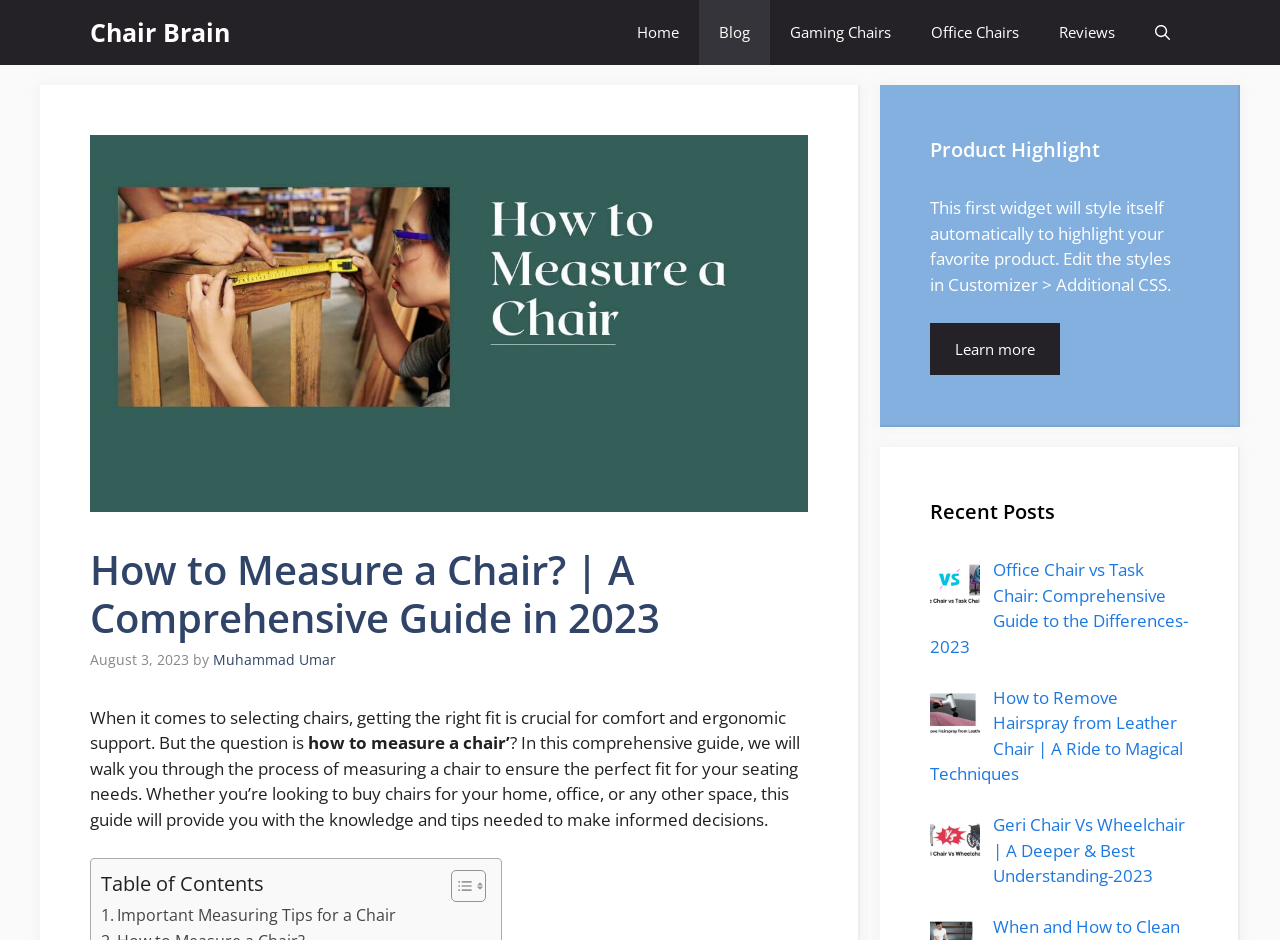Extract the main heading text from the webpage.

How to Measure a Chair? | A Comprehensive Guide in 2023